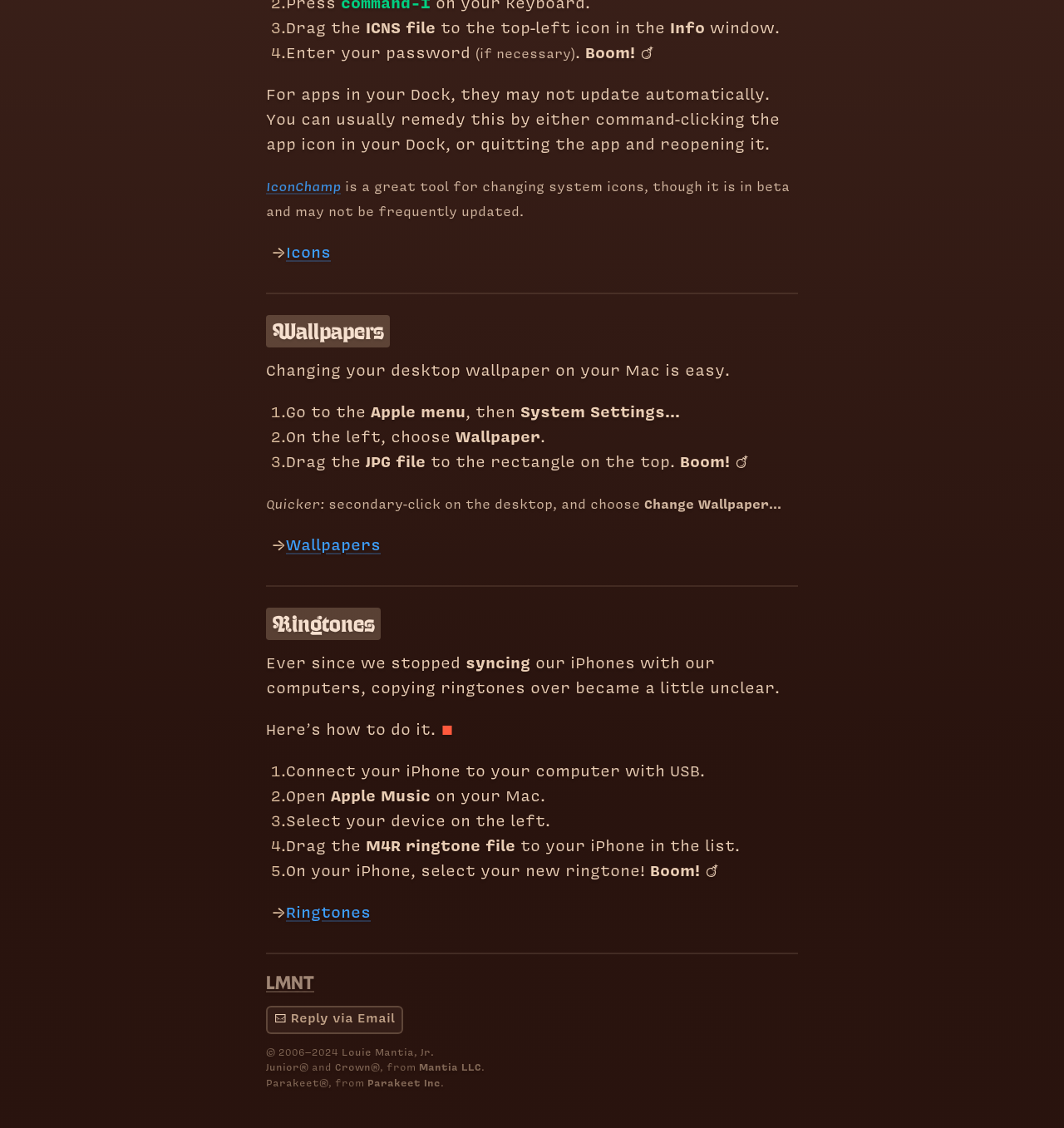Extract the bounding box for the UI element that matches this description: "Ppe Protective Clothing".

None